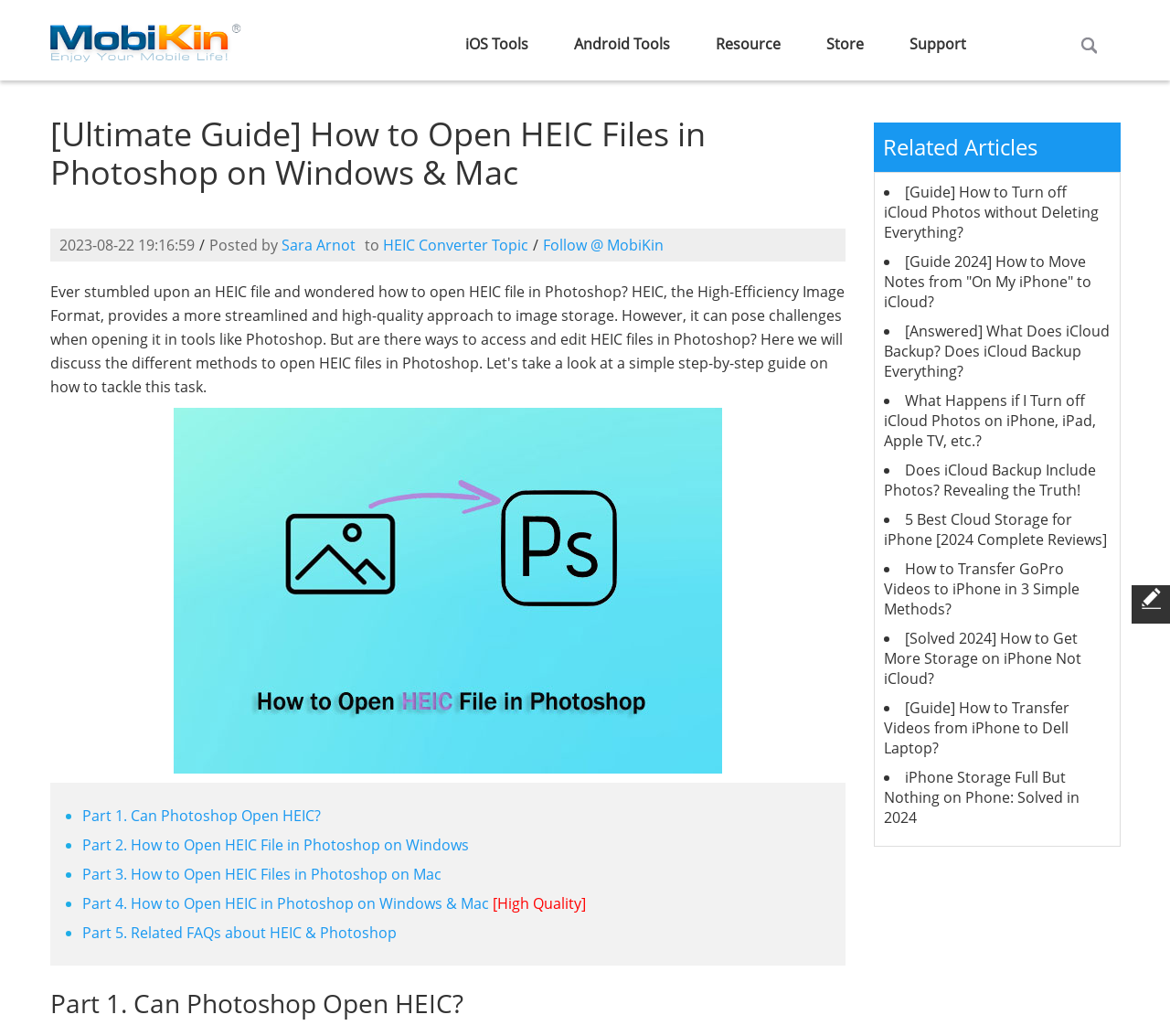Provide the bounding box coordinates of the UI element that matches the description: "Previous".

None